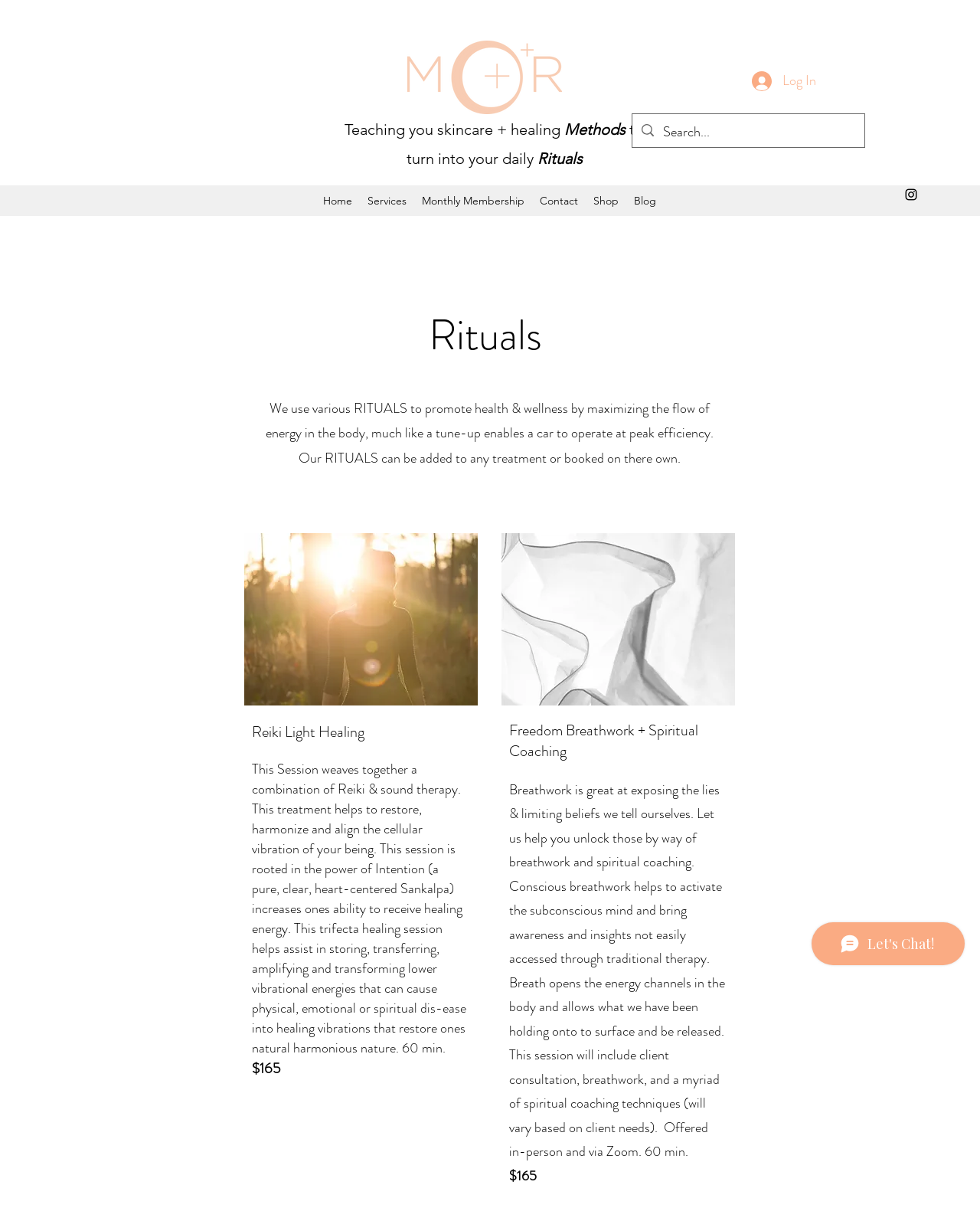Give a succinct answer to this question in a single word or phrase: 
What is the purpose of the Reiki Light Healing session?

To restore, harmonize and align cellular vibration